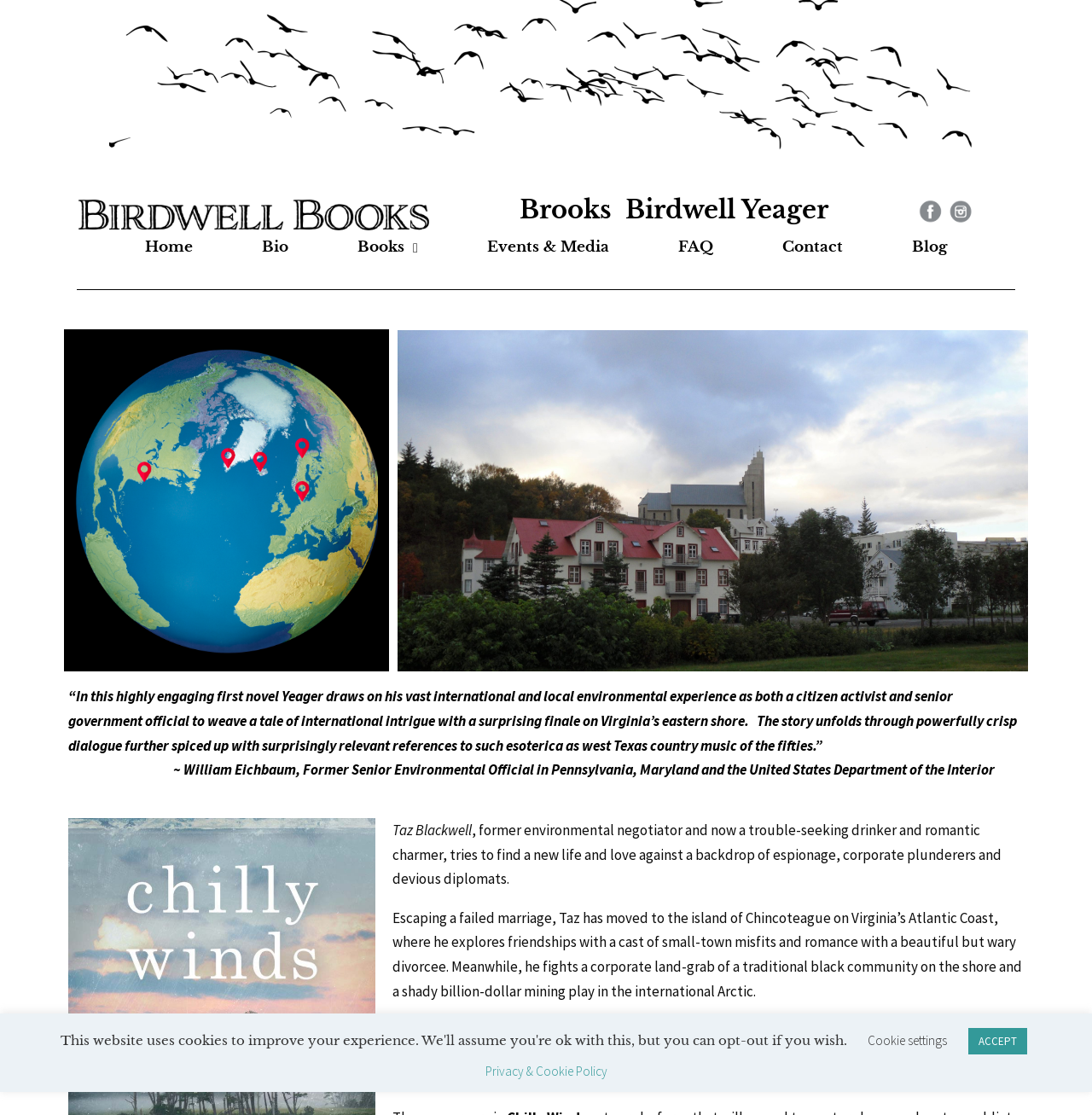Could you find the bounding box coordinates of the clickable area to complete this instruction: "Follow Brooks Yeager on Facebook"?

[0.839, 0.188, 0.864, 0.205]